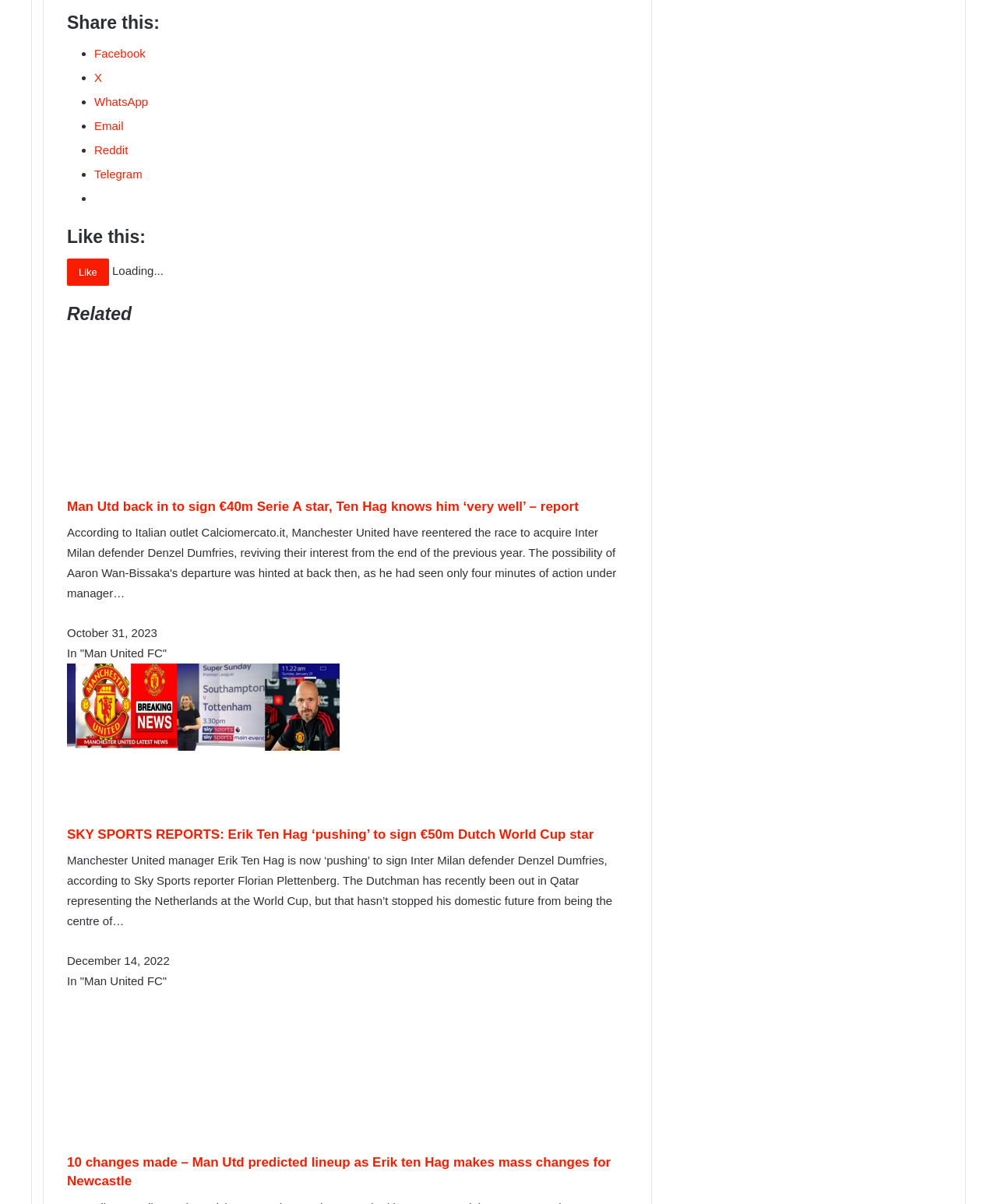Can you find the bounding box coordinates for the element to click on to achieve the instruction: "Check Man Utd vs Newcastle lineup"?

[0.067, 0.945, 0.341, 0.956]